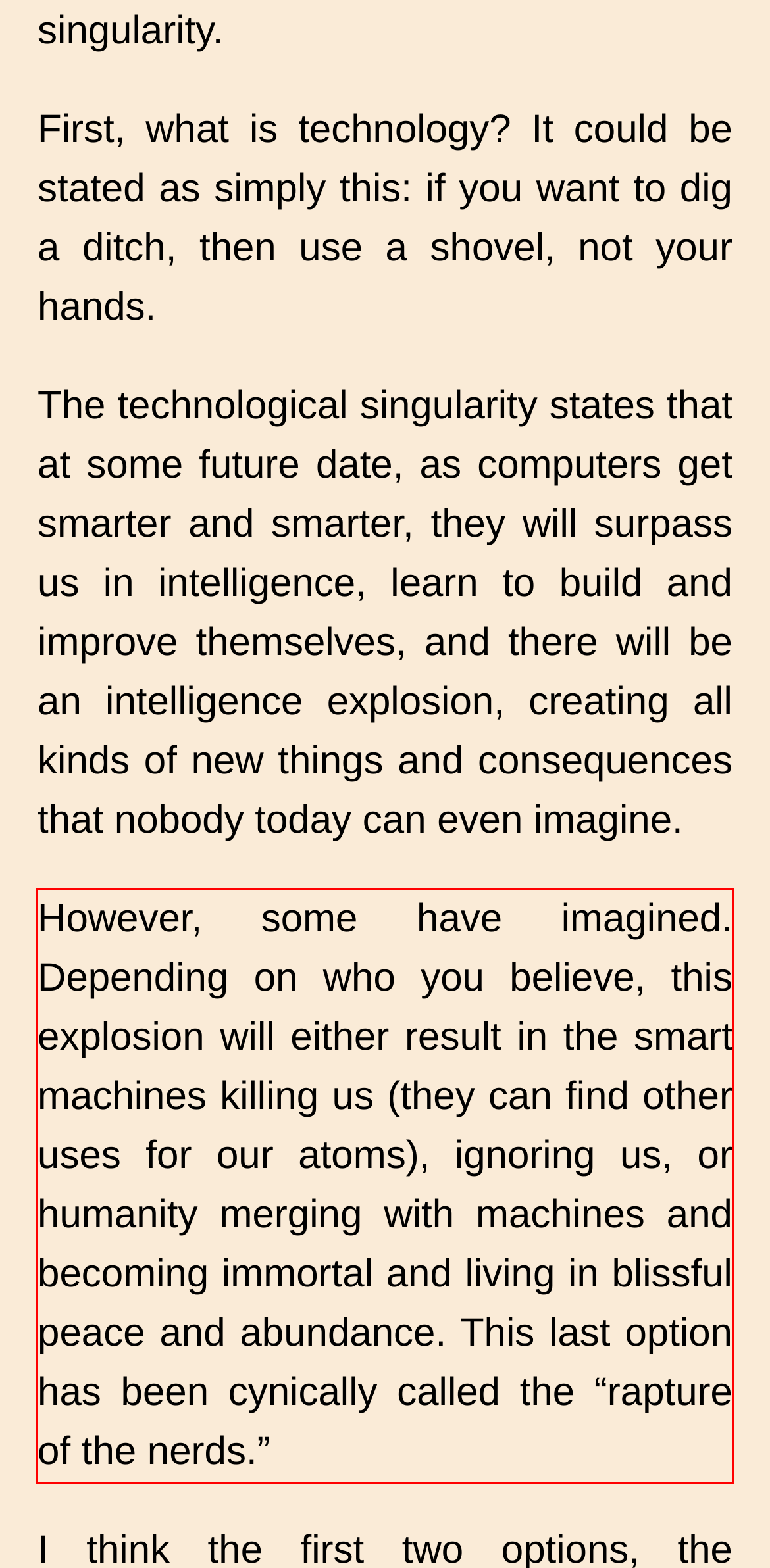Identify the text inside the red bounding box on the provided webpage screenshot by performing OCR.

However, some have imagined. Depending on who you believe, this explosion will either result in the smart machines killing us (they can find other uses for our atoms), ignoring us, or humanity merging with machines and becoming immortal and living in blissful peace and abundance. This last option has been cynically called the “rapture of the nerds.”